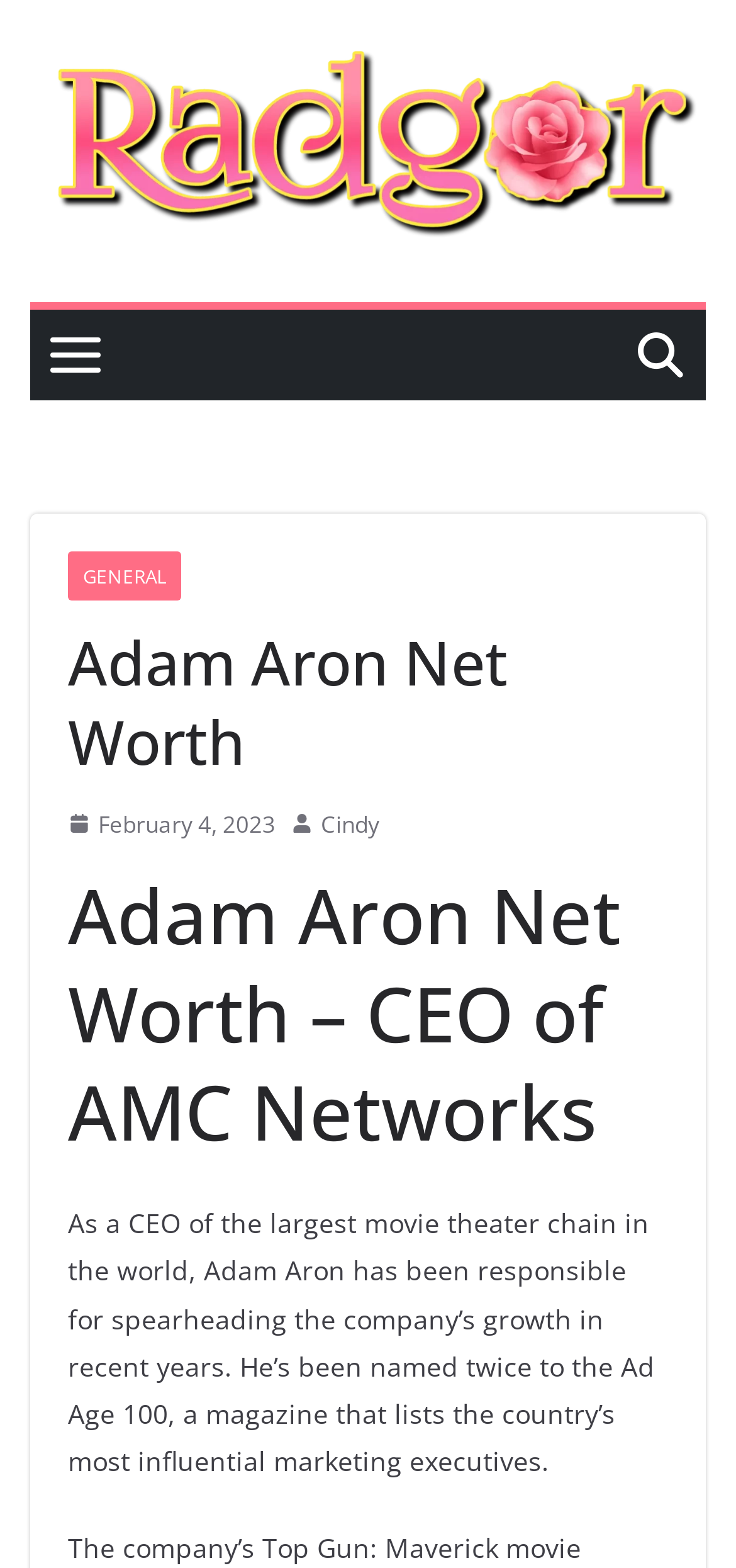What is Adam Aron's achievement?
Provide a thorough and detailed answer to the question.

According to the webpage, Adam Aron has been named twice to the Ad Age 100, a magazine that lists the country's most influential marketing executives.